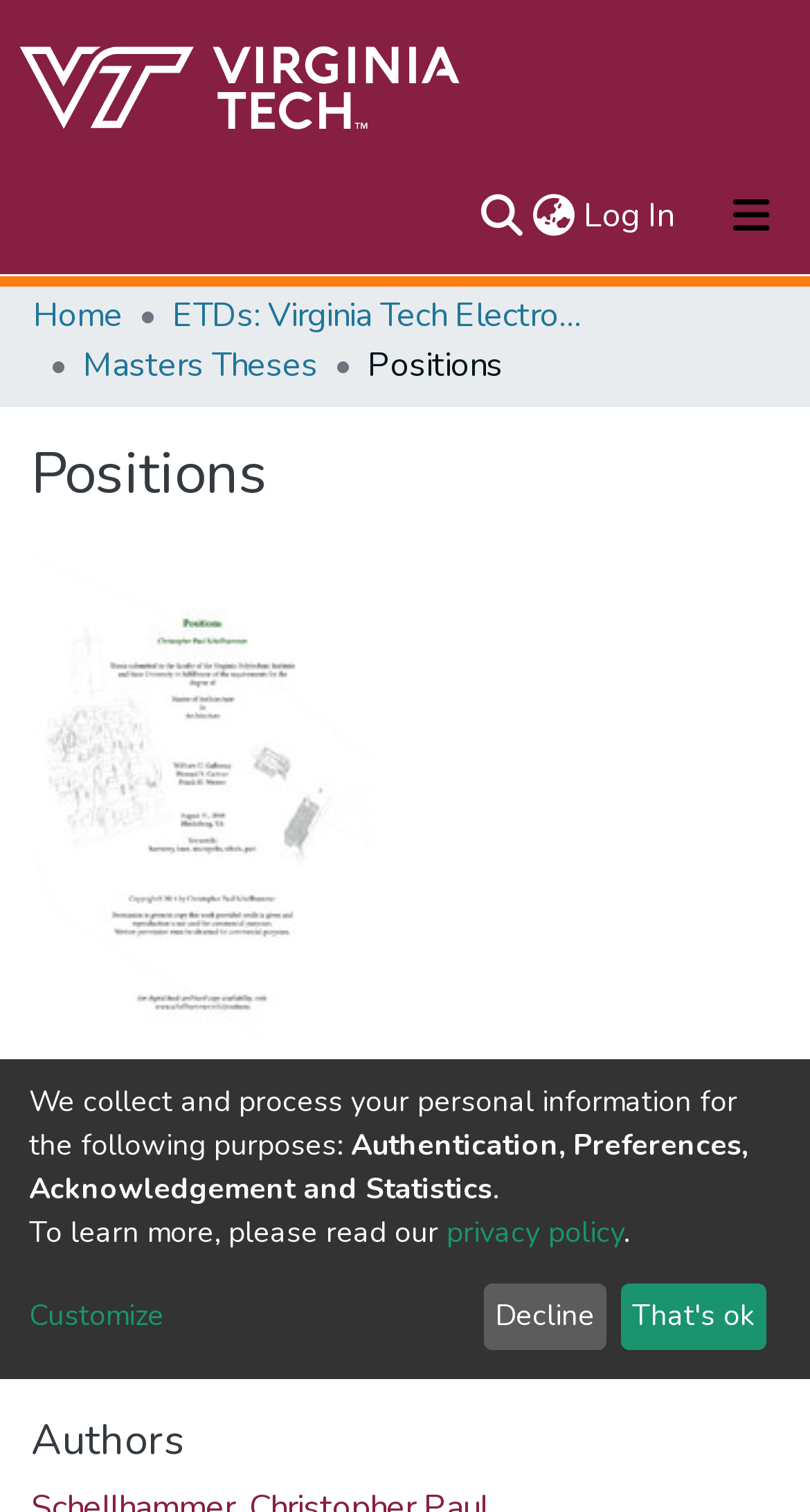Determine the coordinates of the bounding box for the clickable area needed to execute this instruction: "Switch language".

[0.651, 0.126, 0.715, 0.159]